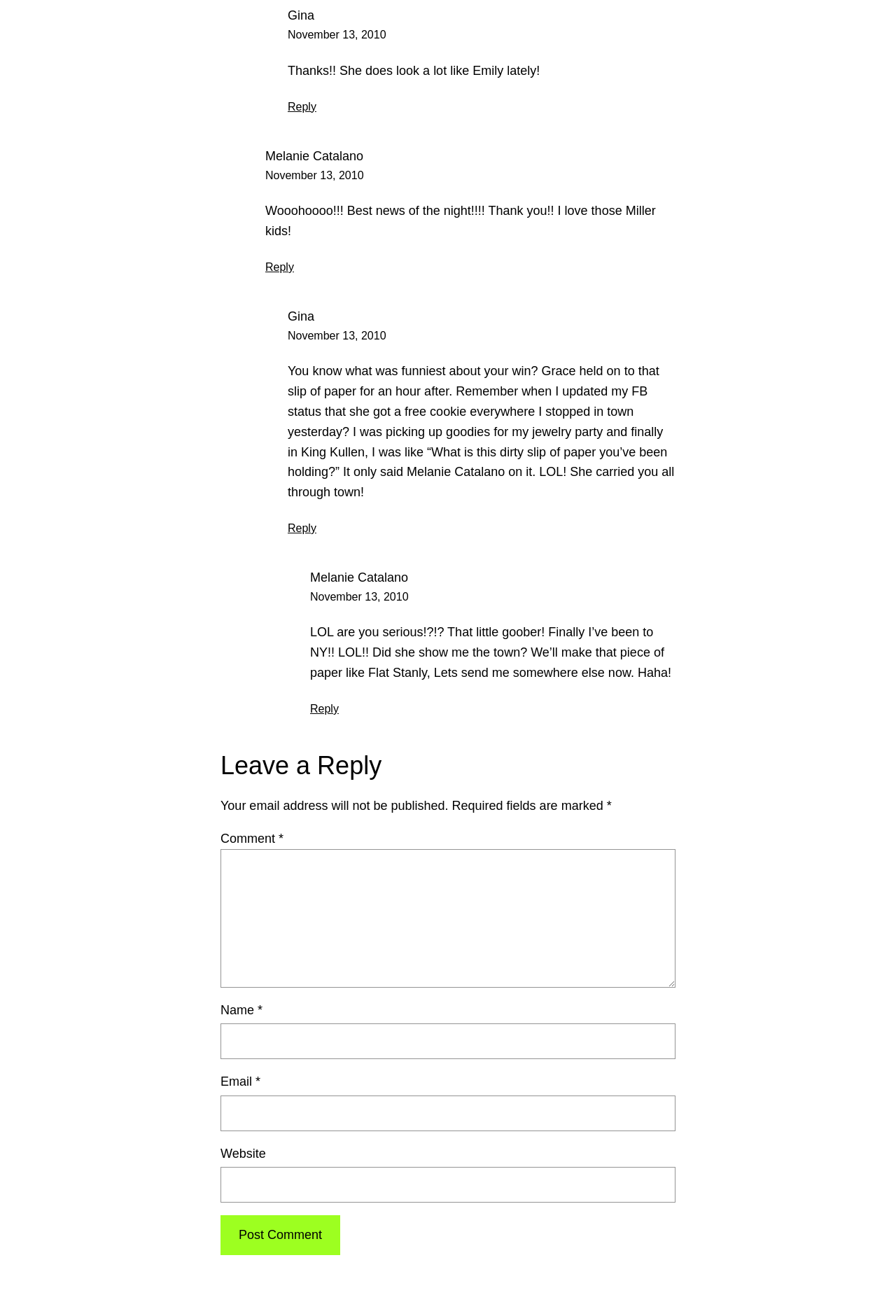Using the information in the image, give a detailed answer to the following question: What is the date mentioned in the comments?

I looked at the time elements and their child link elements, and found that the date 'November 13, 2010' is mentioned multiple times.